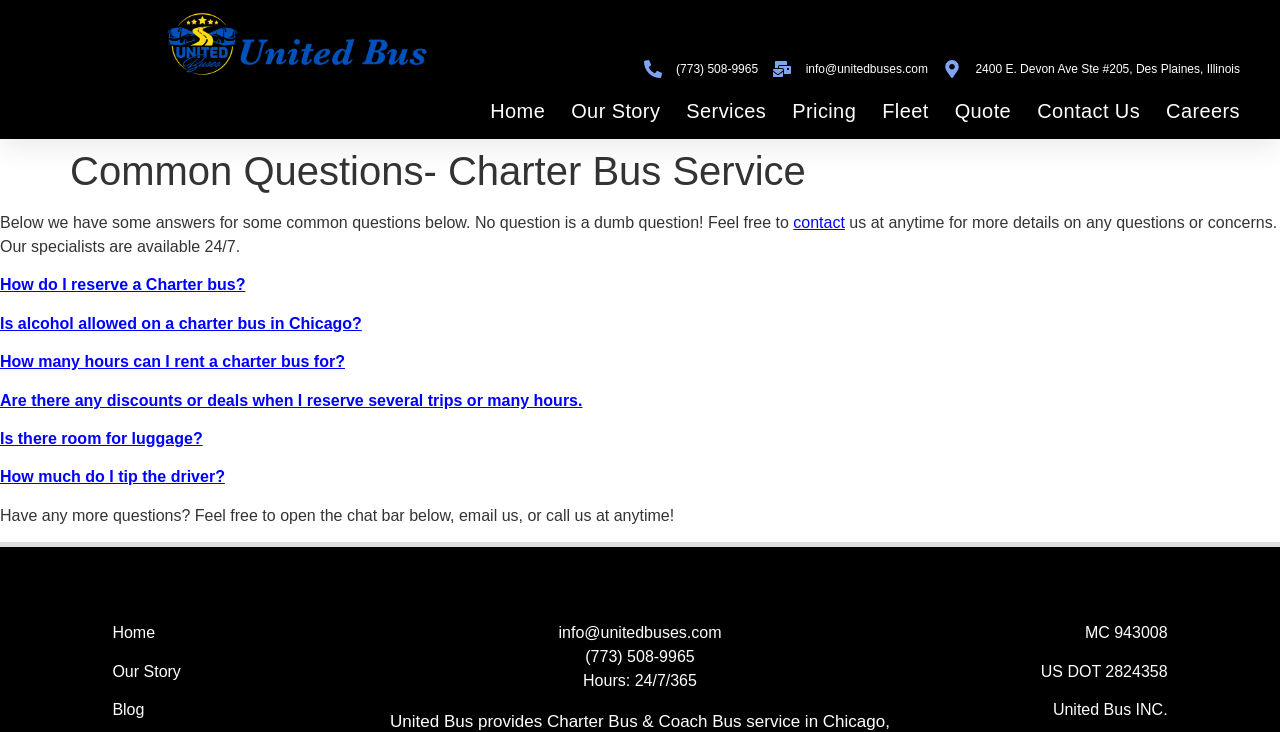Carefully examine the image and provide an in-depth answer to the question: What is the phone number to contact?

I found the phone number by looking at the top right corner of the webpage, where it is displayed as a link and also as a static text at the bottom of the page.